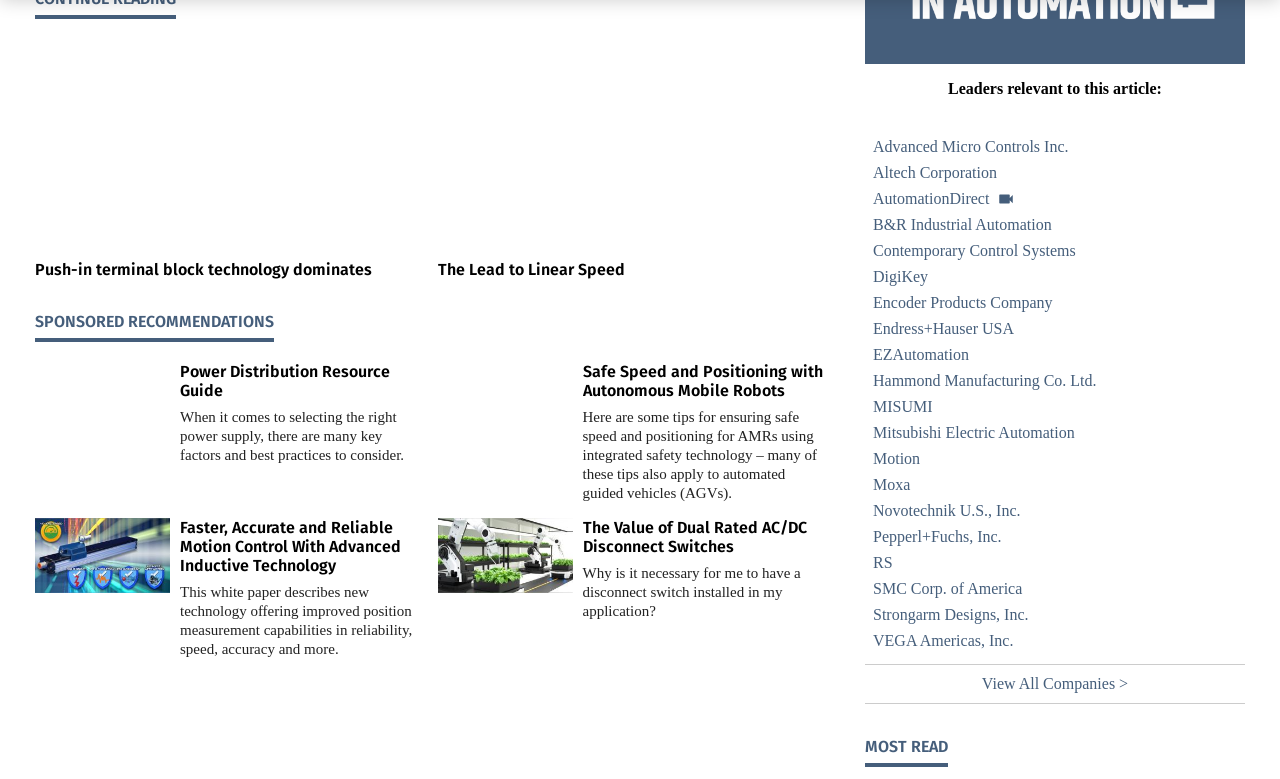Locate the UI element described as follows: "The Lead to Linear Speed". Return the bounding box coordinates as four float numbers between 0 and 1 in the order [left, top, right, bottom].

[0.342, 0.334, 0.645, 0.358]